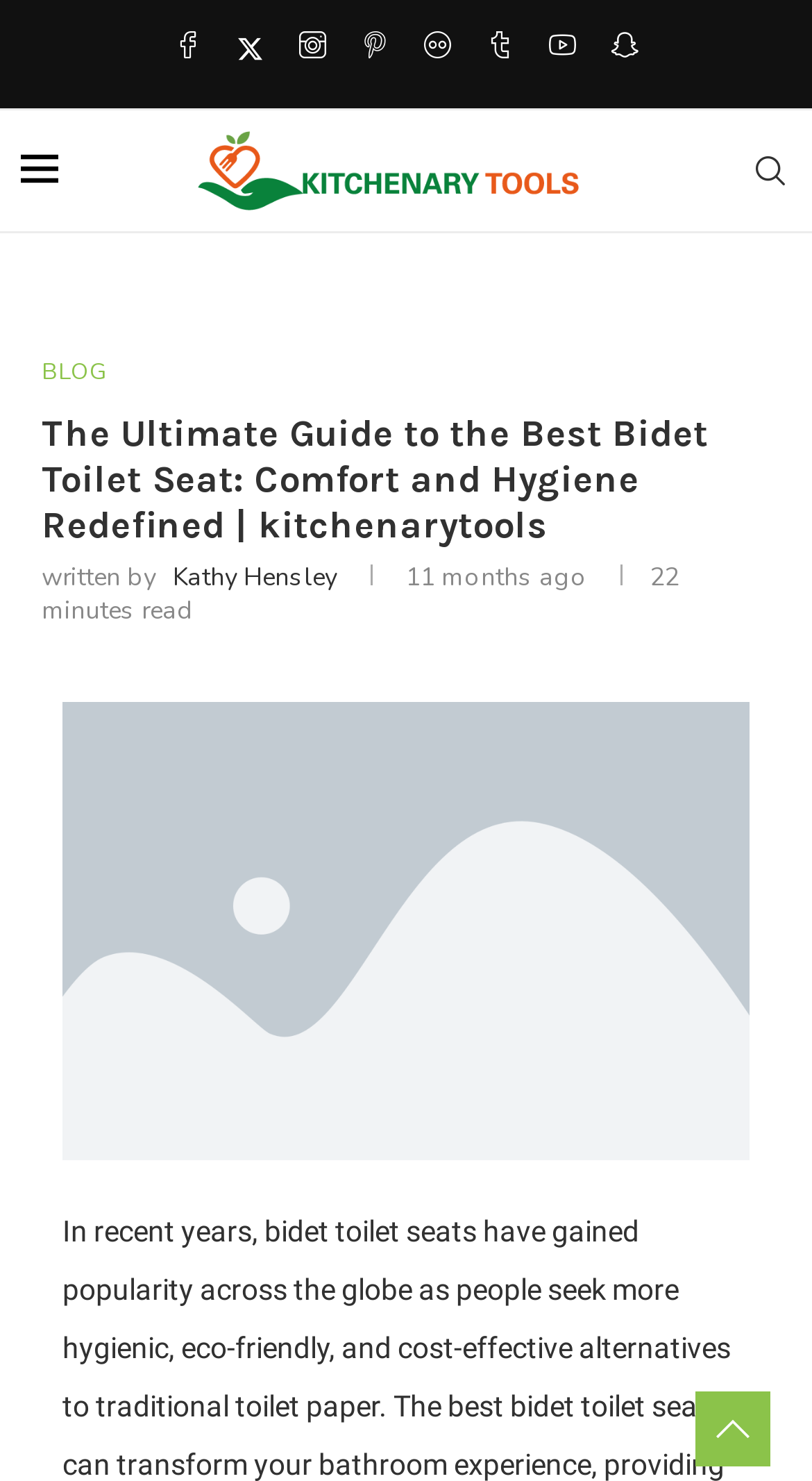When was the article written?
Could you please answer the question thoroughly and with as much detail as possible?

I found the answer by looking at the time element with the text '11 months ago' which is located near the heading of the article, indicating when the article was written.